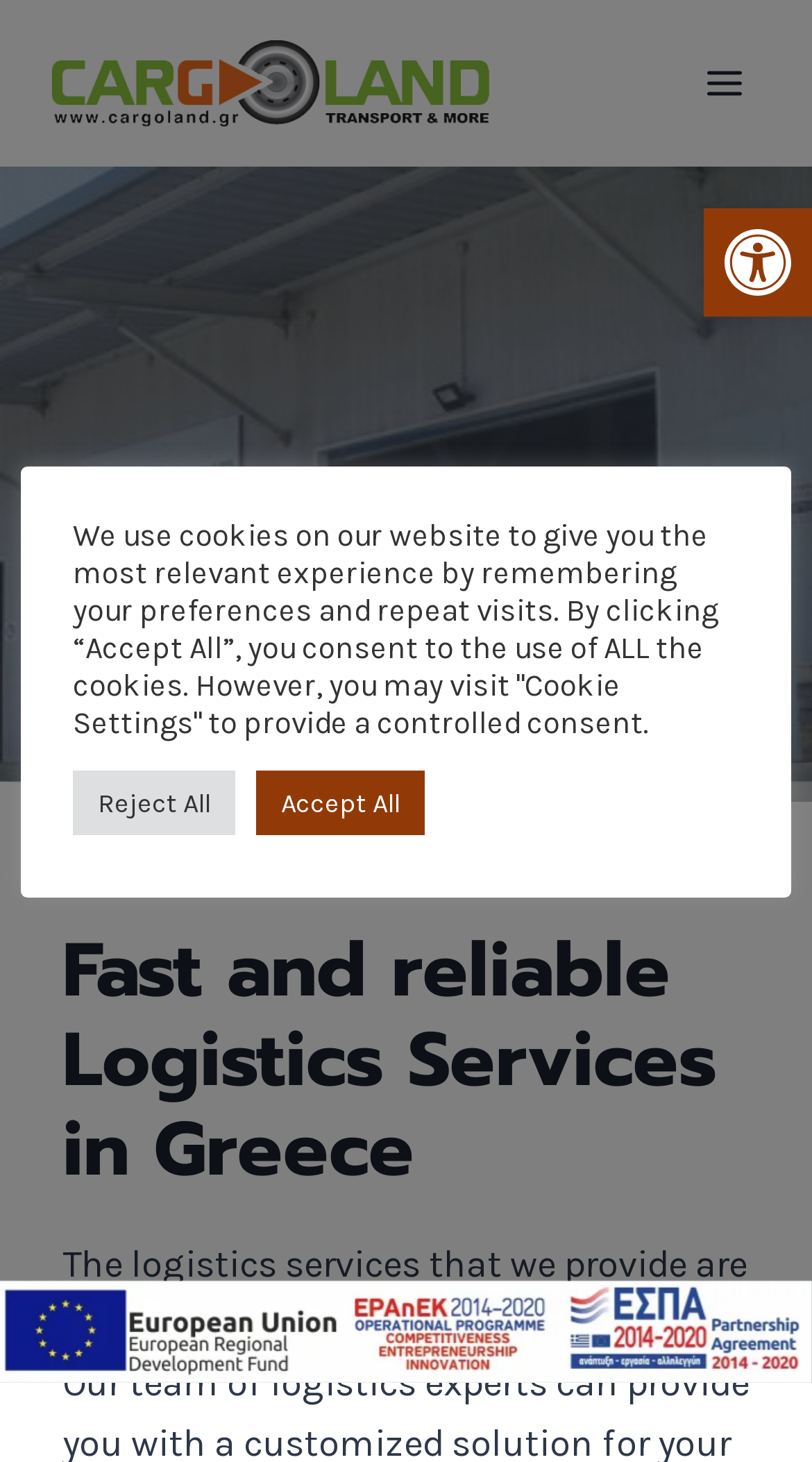Given the element description Toggle Menu, identify the bounding box coordinates for the UI element on the webpage screenshot. The format should be (top-left x, top-left y, bottom-right x, bottom-right y), with values between 0 and 1.

[0.844, 0.035, 0.938, 0.079]